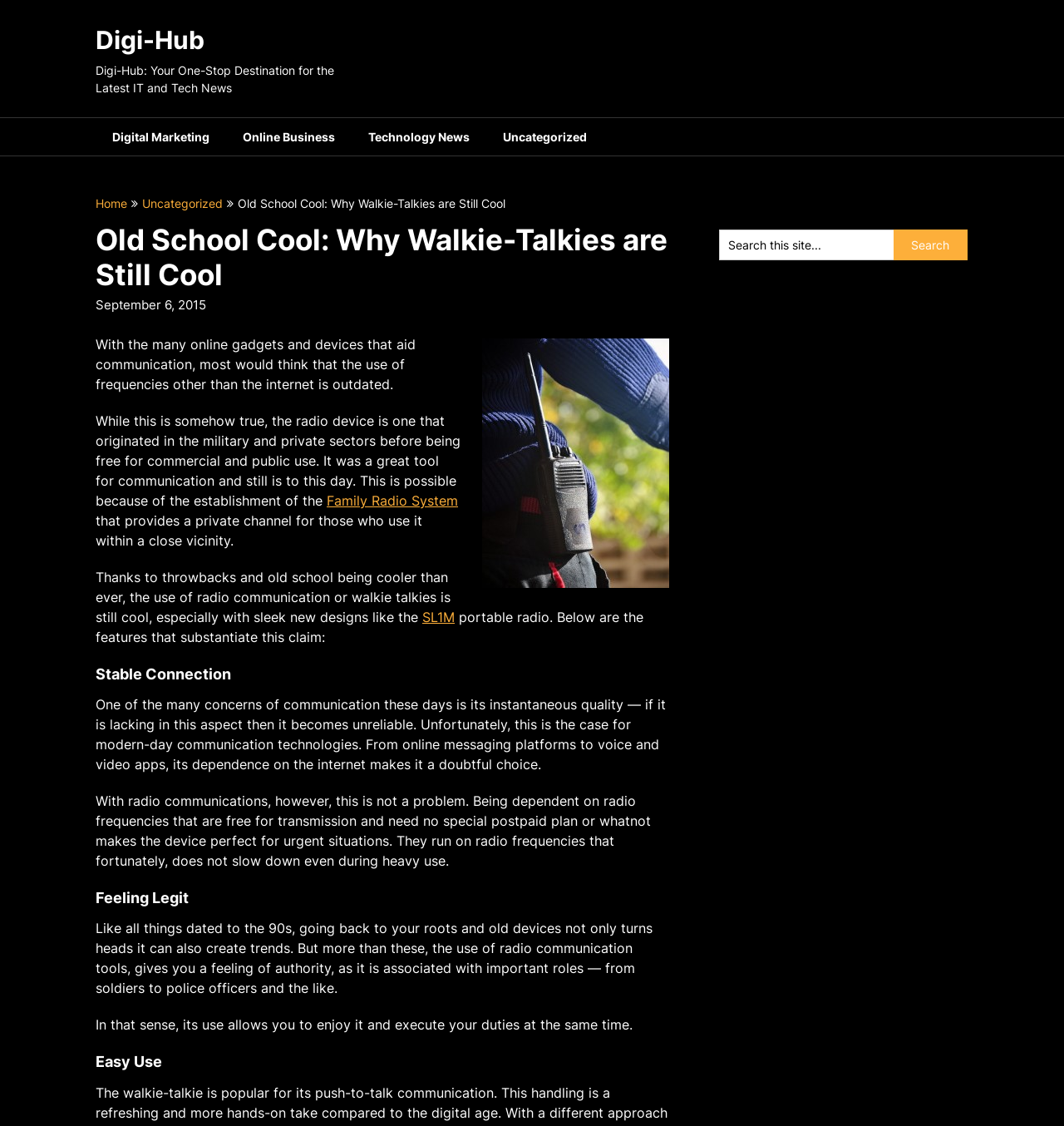Locate the bounding box of the UI element with the following description: "Family Radio System".

[0.307, 0.437, 0.43, 0.452]